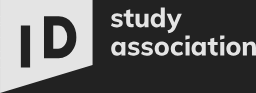Provide a thorough description of what you see in the image.

The image prominently displays the logo of the "ID study association," characterized by bold typography. The logo features the letters "ID" in a larger, dark font accompanied by the words "study association" in a lighter, modern typeface. This design reflects a contemporary aesthetic, emphasizing the association's identity and focus. The use of contrasting colors enhances the logo's visibility, making it easily identifiable and stylish, suitable for a student organization at an academic institution.